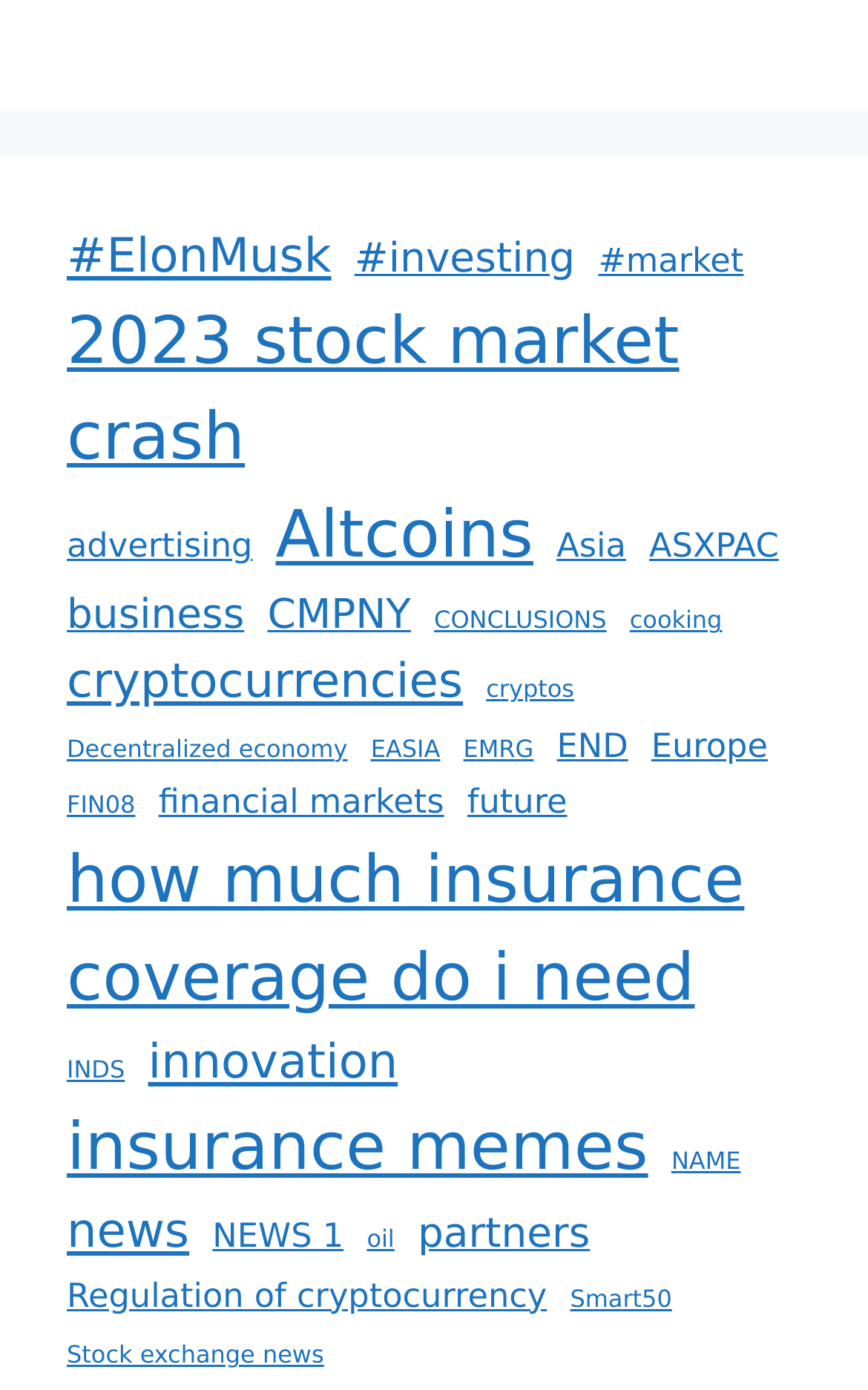Please reply with a single word or brief phrase to the question: 
What is the vertical position of the link 'Asia' relative to the link 'advertising'?

above